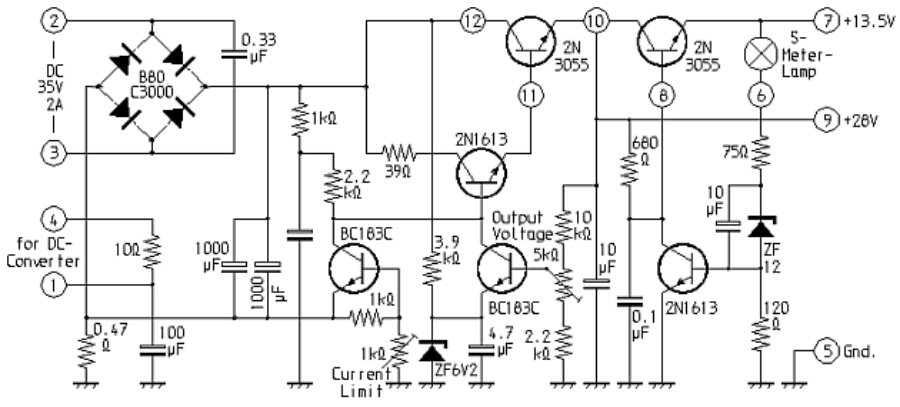What is the function of the transistors?
Offer a detailed and exhaustive answer to the question.

The multiple transistors in the circuit diagram are configured to perform amplification and regulation functions, which are critical in stabilizing the voltage output and ensuring that the power supply unit operates within a safe and efficient range.